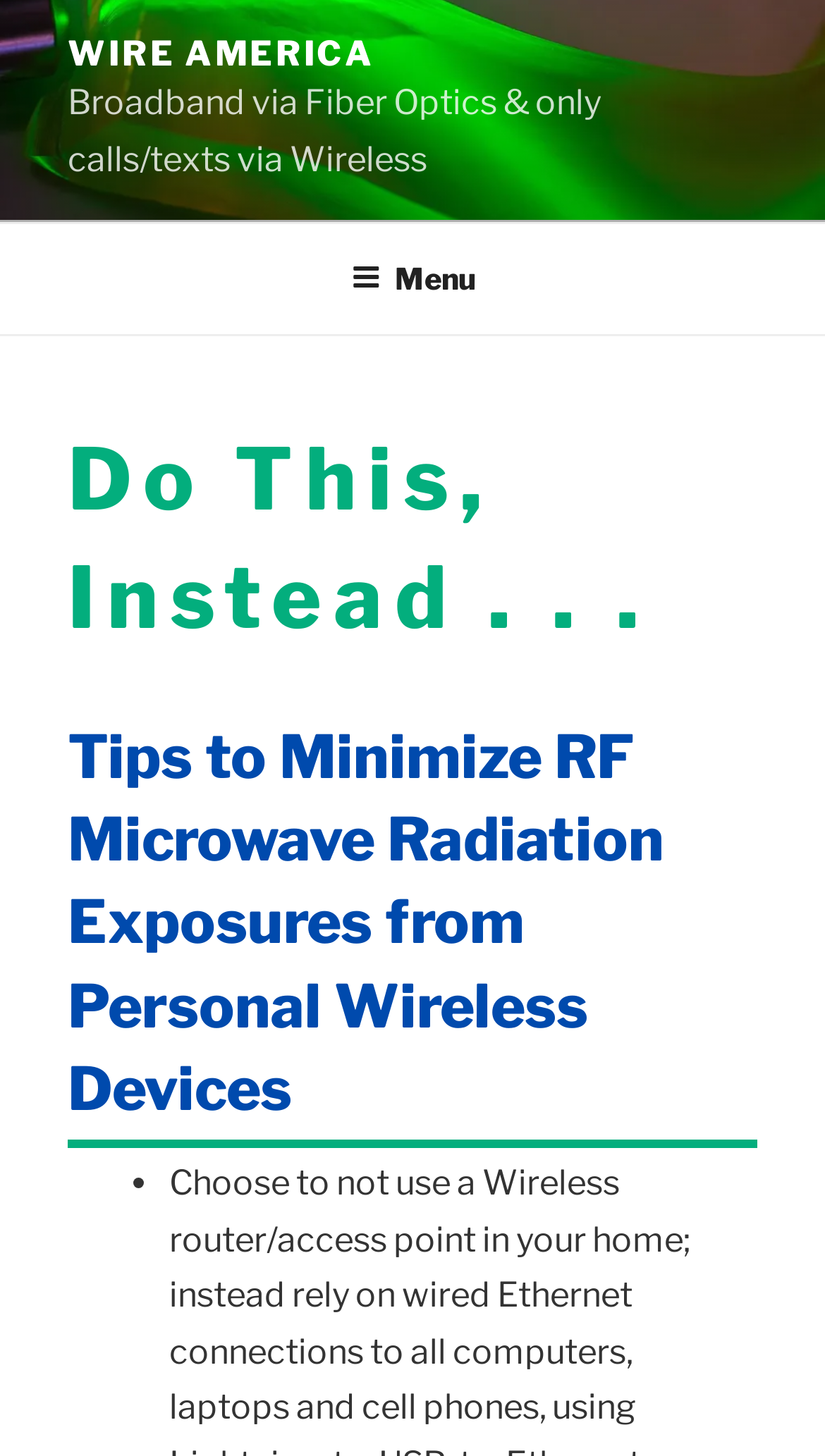Please provide the bounding box coordinates in the format (top-left x, top-left y, bottom-right x, bottom-right y). Remember, all values are floating point numbers between 0 and 1. What is the bounding box coordinate of the region described as: Menu

[0.388, 0.156, 0.612, 0.227]